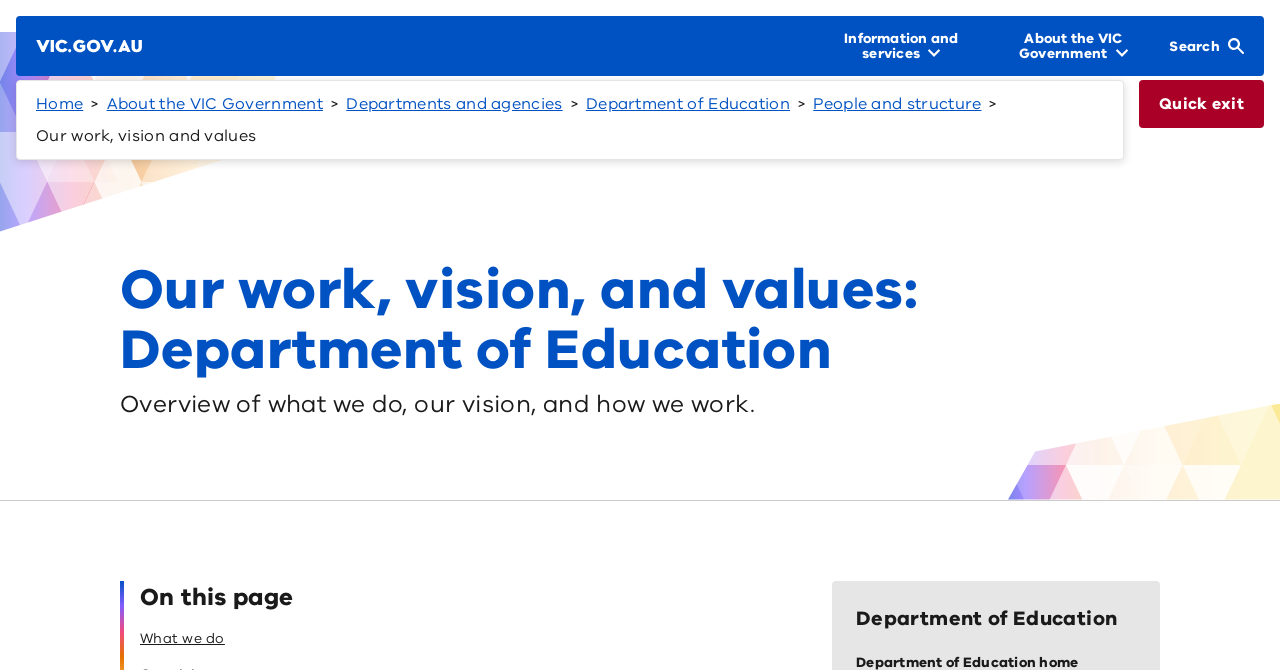Determine the bounding box coordinates for the area you should click to complete the following instruction: "Go to the Department of Education page".

[0.458, 0.139, 0.617, 0.172]